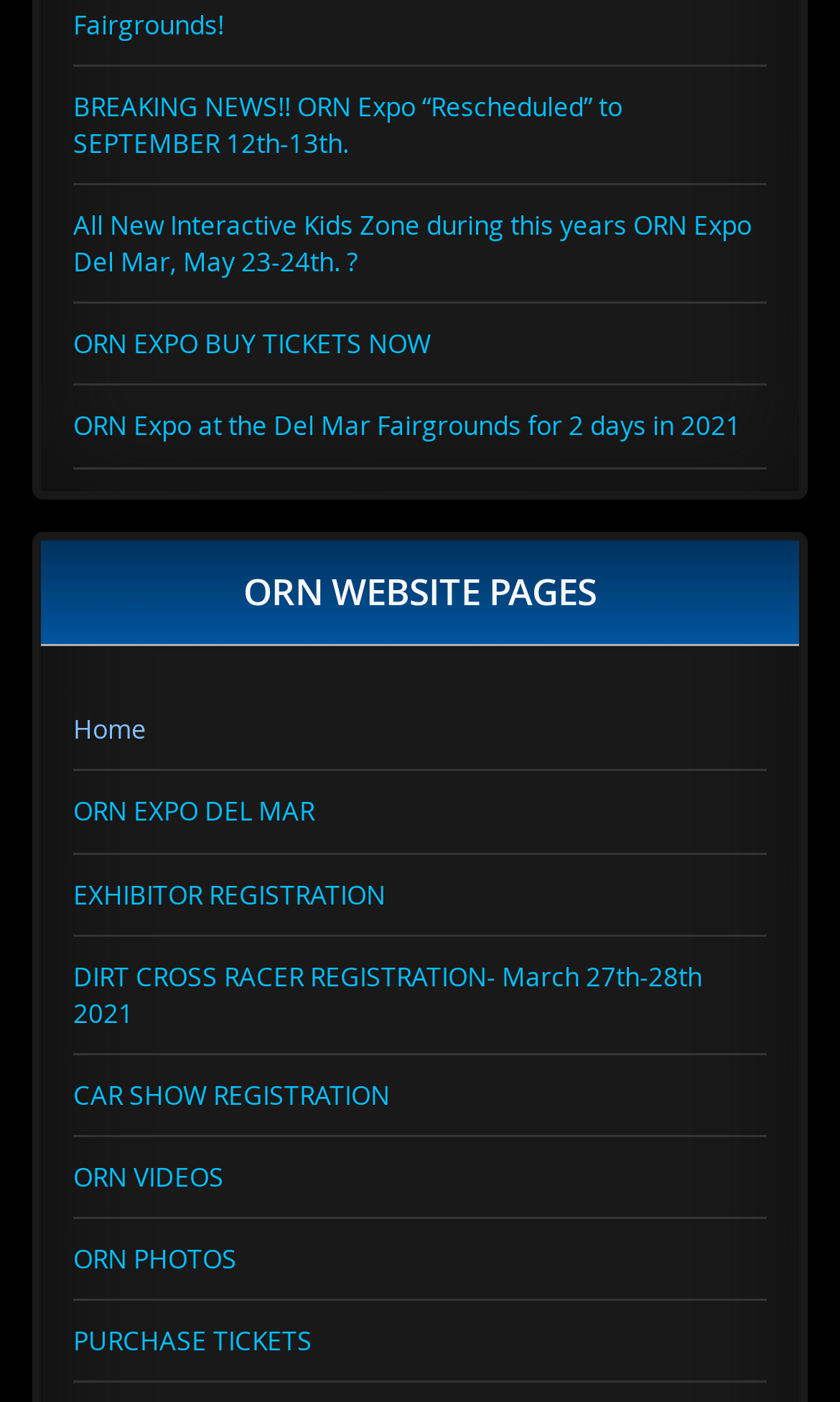Please identify the bounding box coordinates of the element that needs to be clicked to execute the following command: "Go to home page". Provide the bounding box using four float numbers between 0 and 1, formatted as [left, top, right, bottom].

None